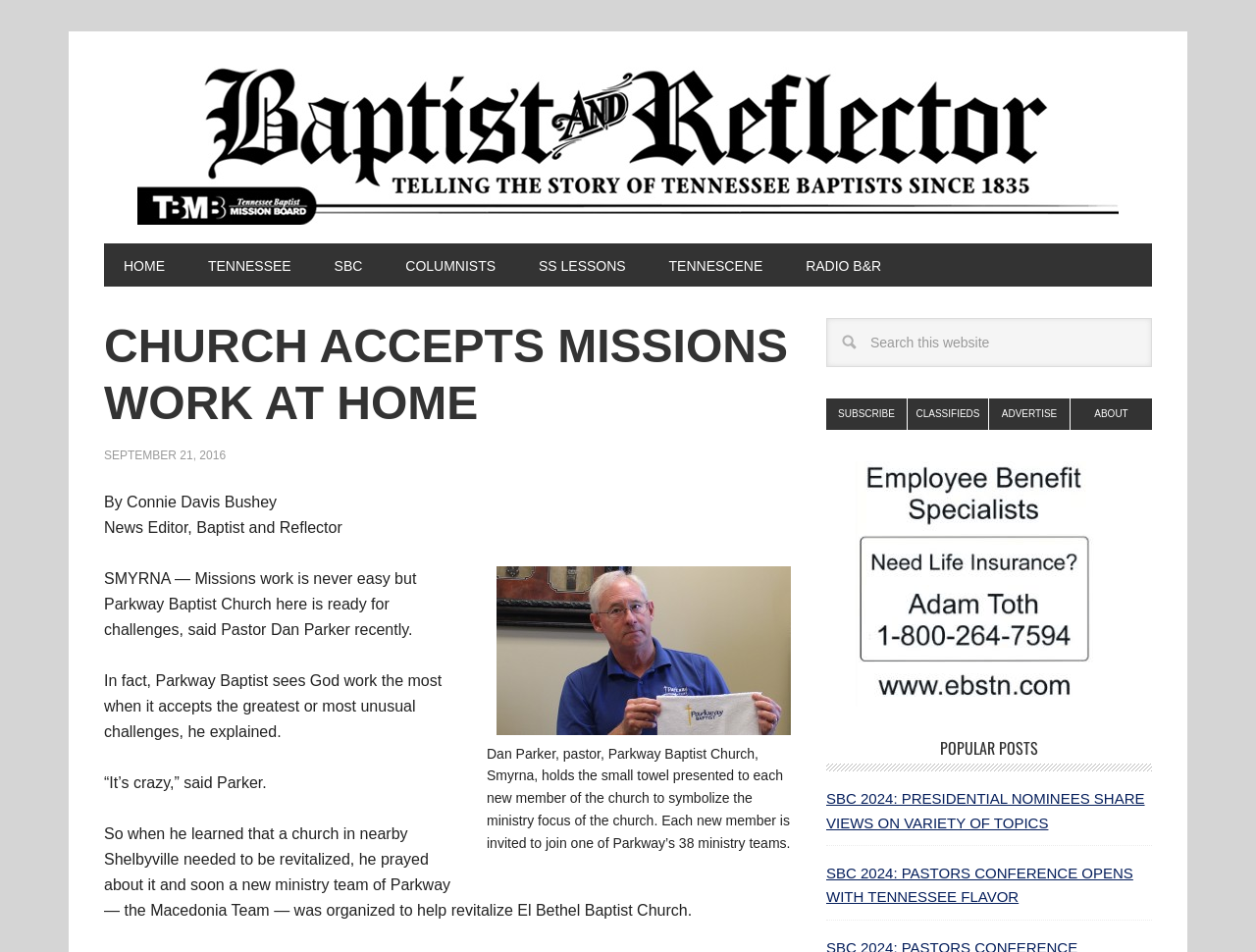How many ministry teams does Parkway Baptist Church have?
Refer to the image and give a detailed answer to the question.

I found the answer by reading the article and identifying the number of ministry teams mentioned in the text. According to the article, Parkway Baptist Church has 38 ministry teams.